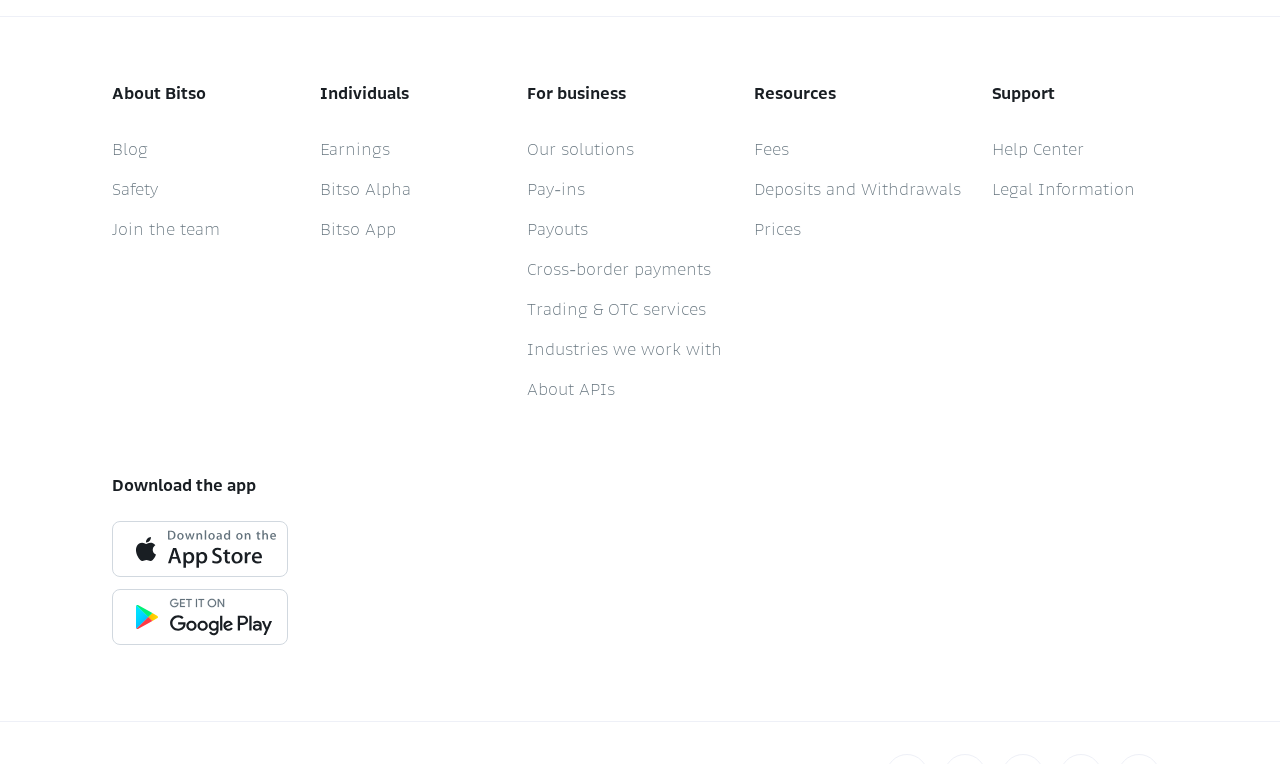Determine the bounding box for the described UI element: "Deposits and Withdrawals".

[0.589, 0.221, 0.75, 0.274]